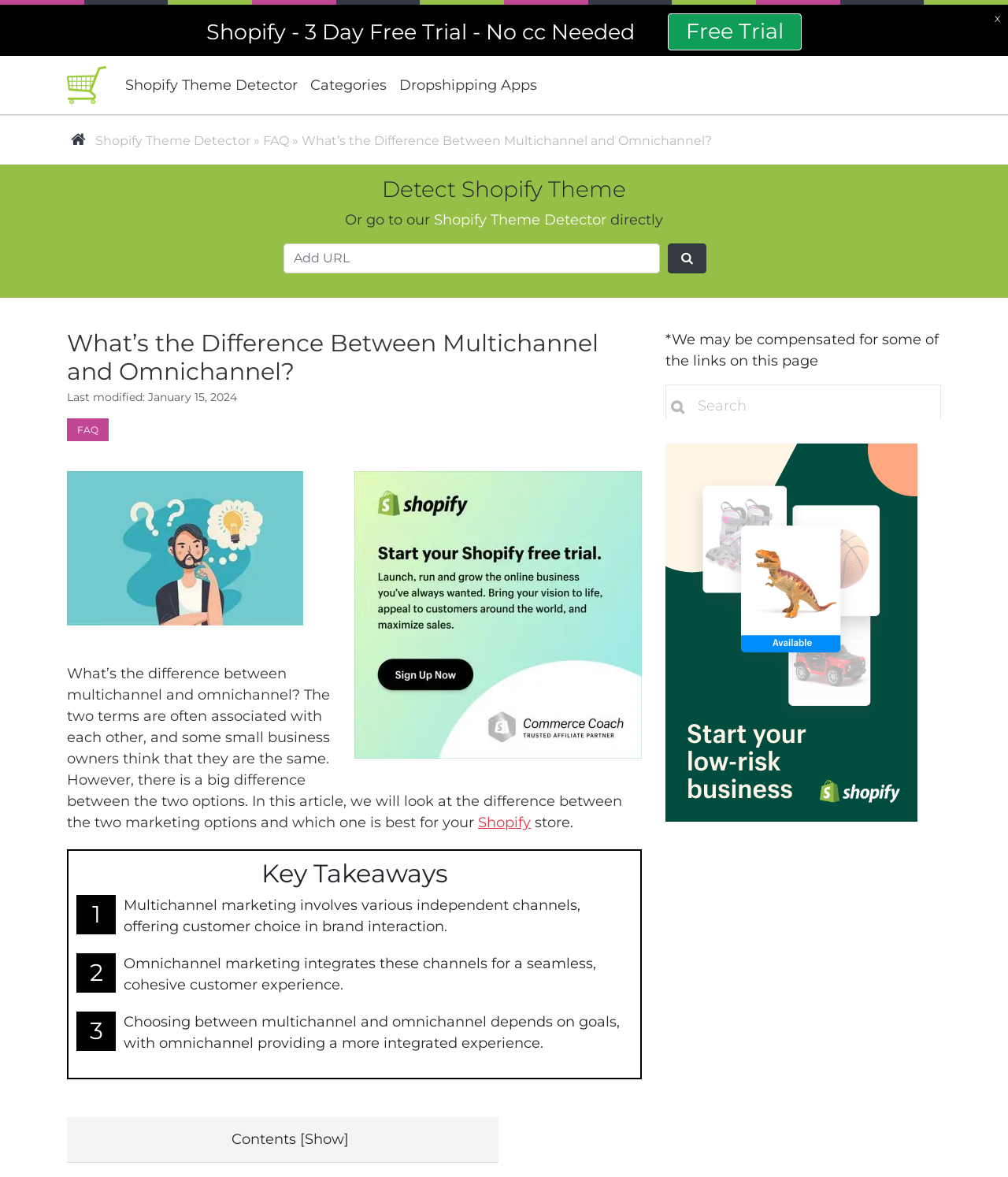What is the difference between multichannel and omnichannel marketing?
Using the visual information from the image, give a one-word or short-phrase answer.

Independent channels vs integrated experience